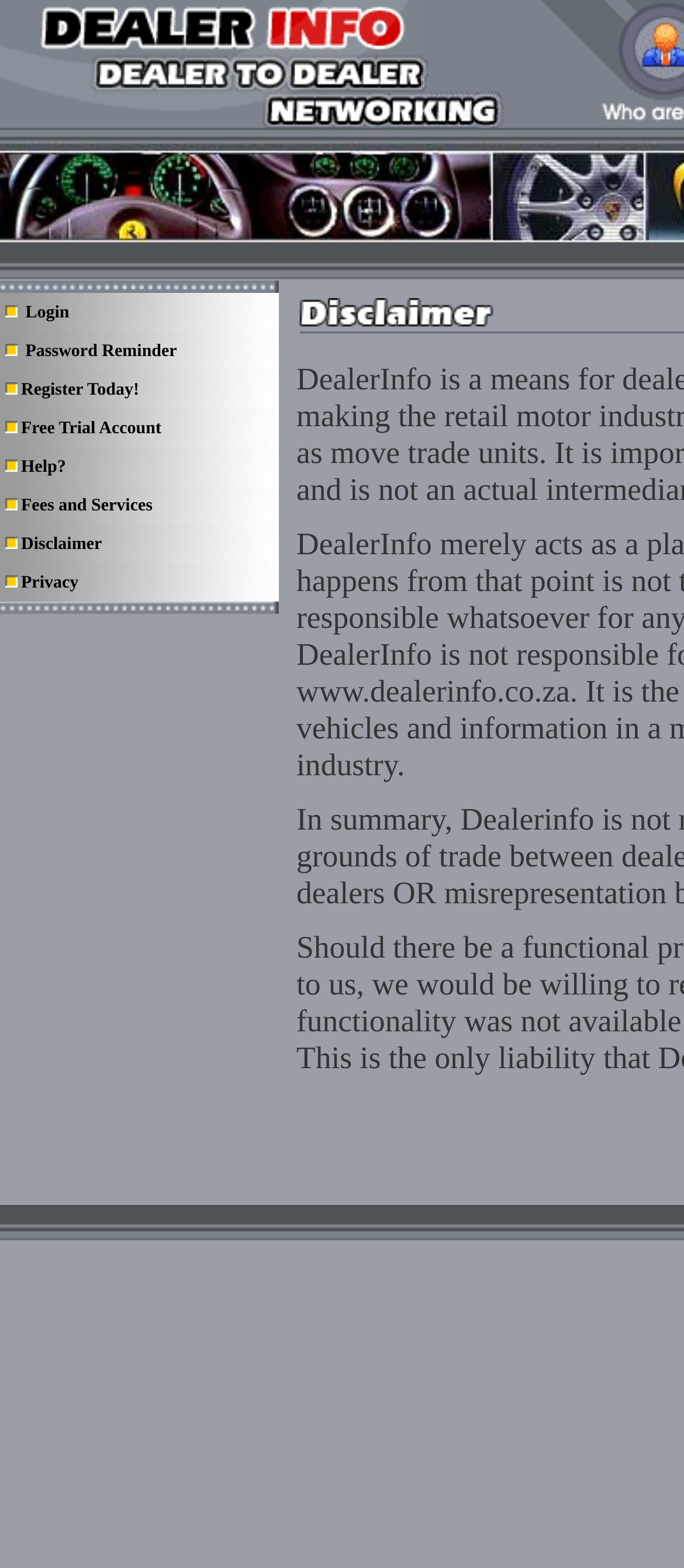Please locate the UI element described by "Fees and Services" and provide its bounding box coordinates.

[0.031, 0.316, 0.223, 0.328]